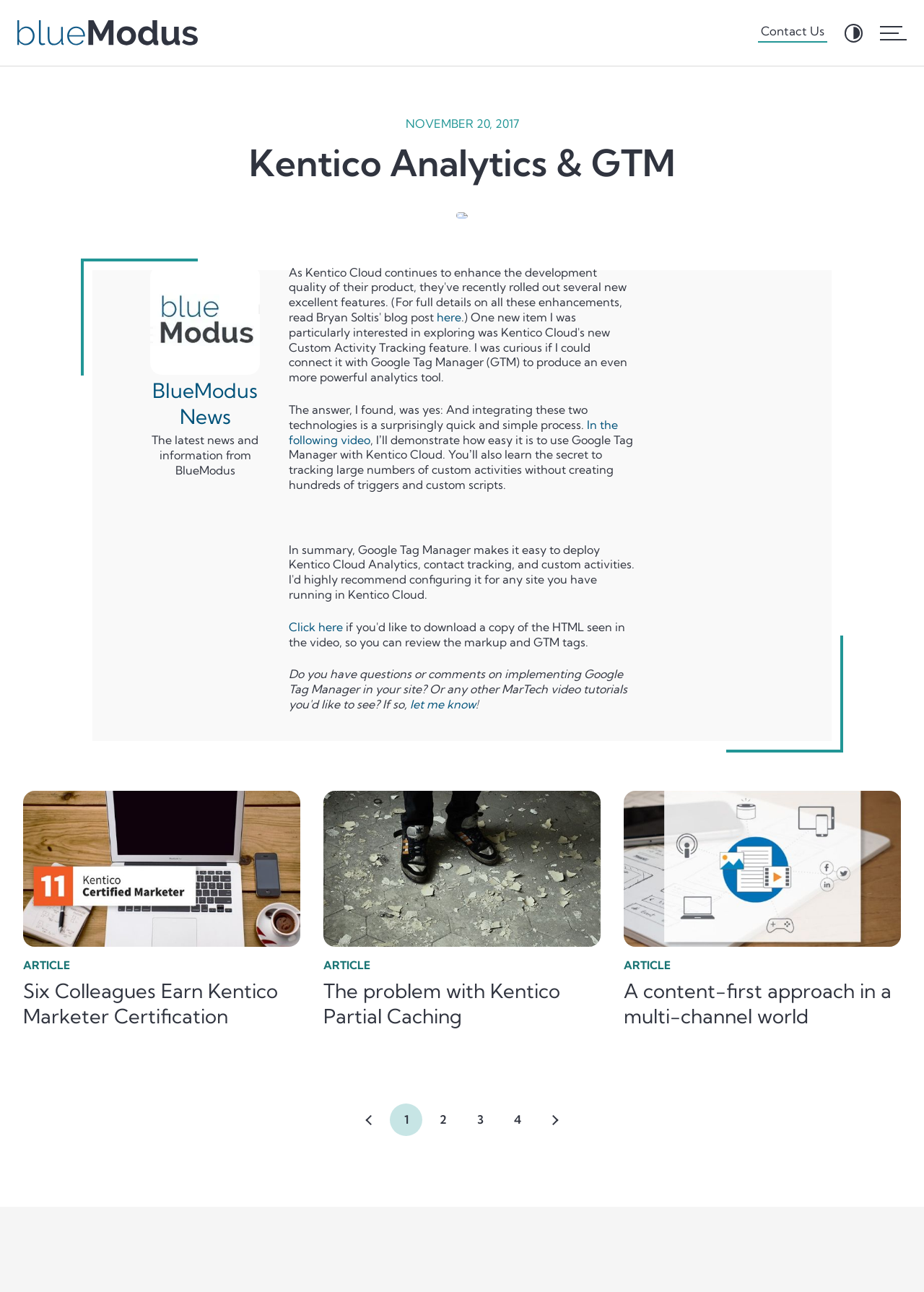How many pages are there in the article list? Look at the image and give a one-word or short phrase answer.

4